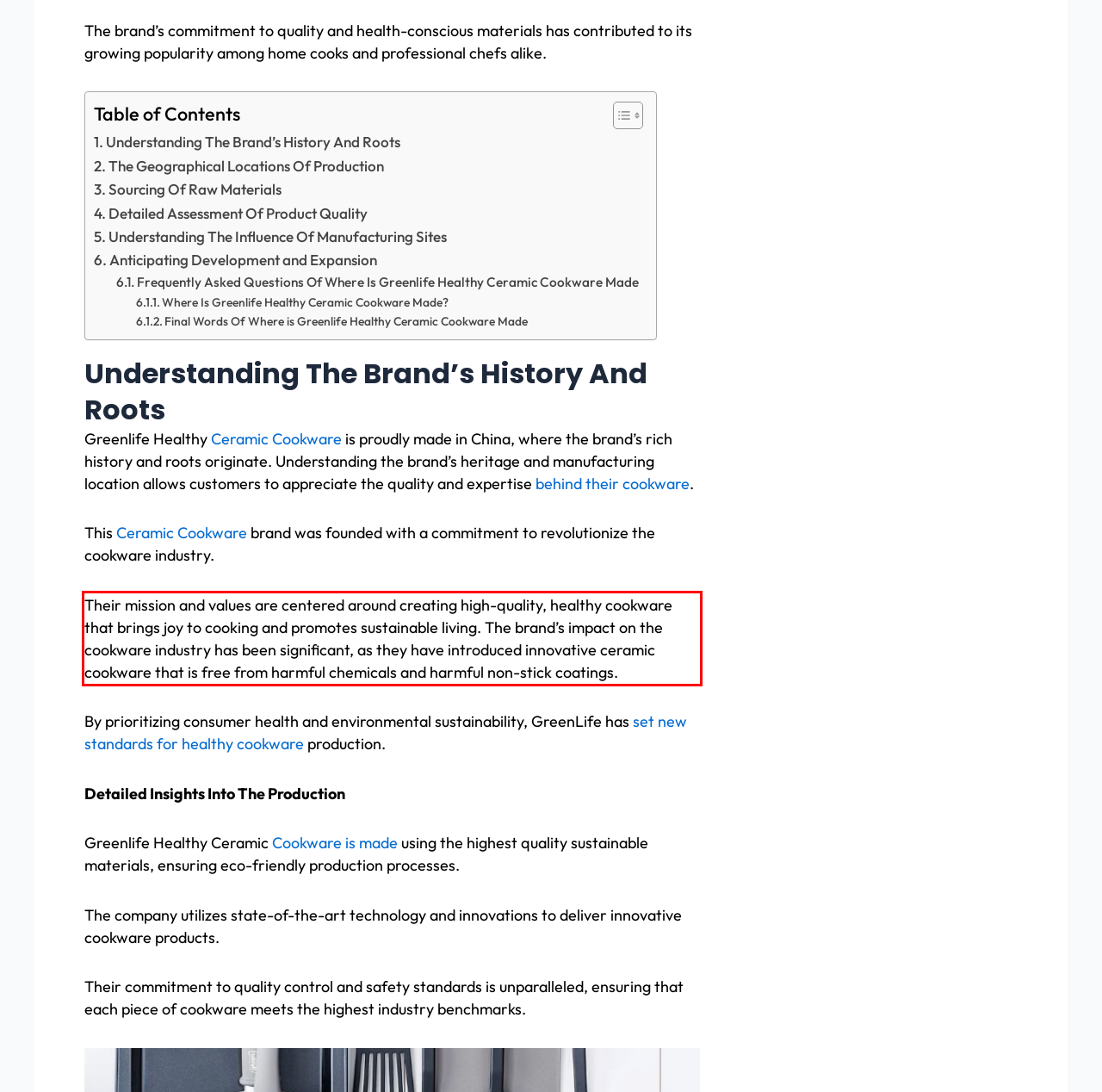Given the screenshot of a webpage, identify the red rectangle bounding box and recognize the text content inside it, generating the extracted text.

Their mission and values are centered around creating high-quality, healthy cookware that brings joy to cooking and promotes sustainable living. The brand’s impact on the cookware industry has been significant, as they have introduced innovative ceramic cookware that is free from harmful chemicals and harmful non-stick coatings.